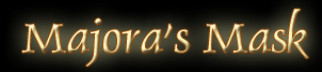Respond to the following question with a brief word or phrase:
What is the purpose of this graphic?

Header or thematic element